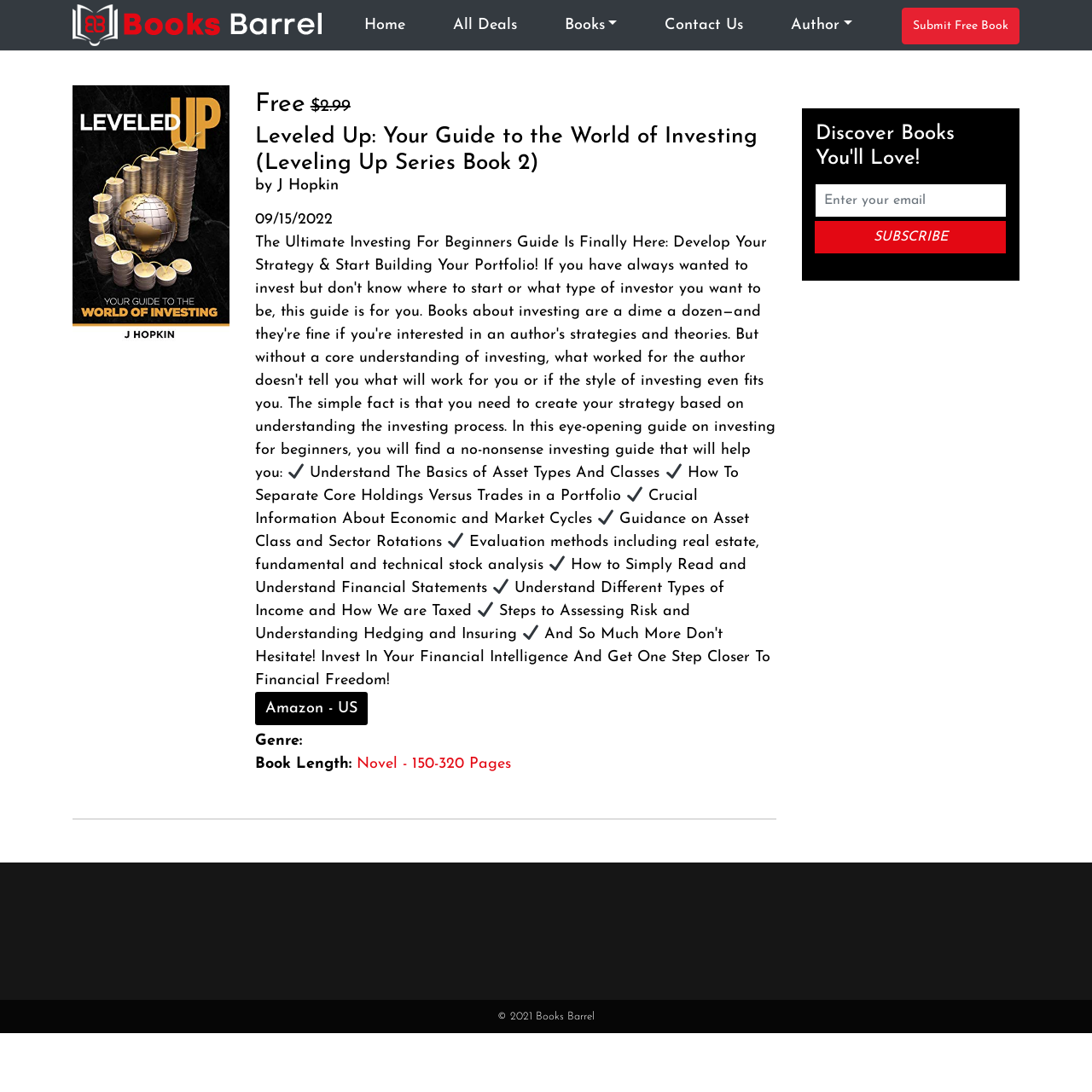What is the purpose of the textbox?
Look at the image and answer with only one word or phrase.

Enter your email